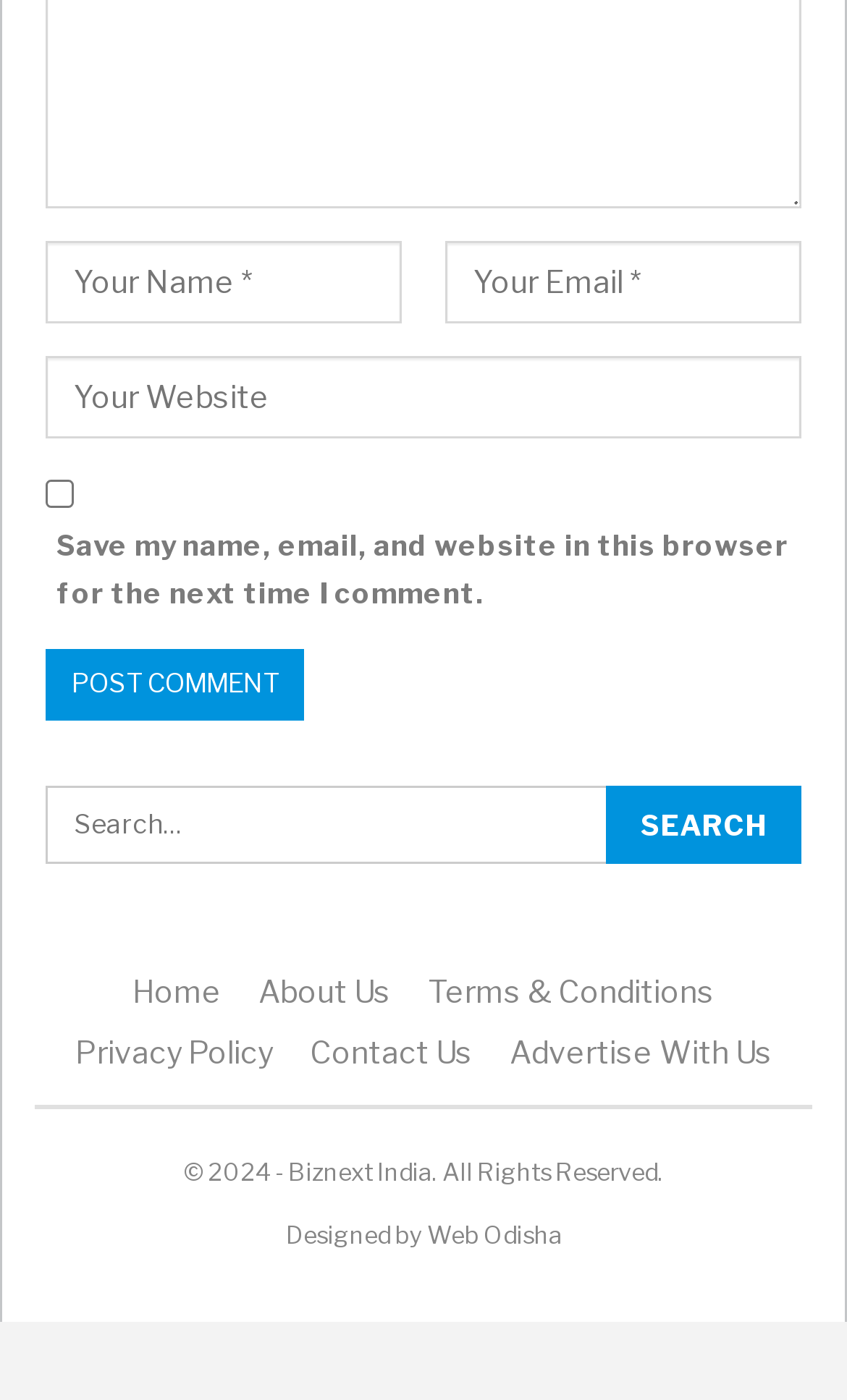Identify the coordinates of the bounding box for the element that must be clicked to accomplish the instruction: "Search for something".

[0.054, 0.561, 0.946, 0.617]